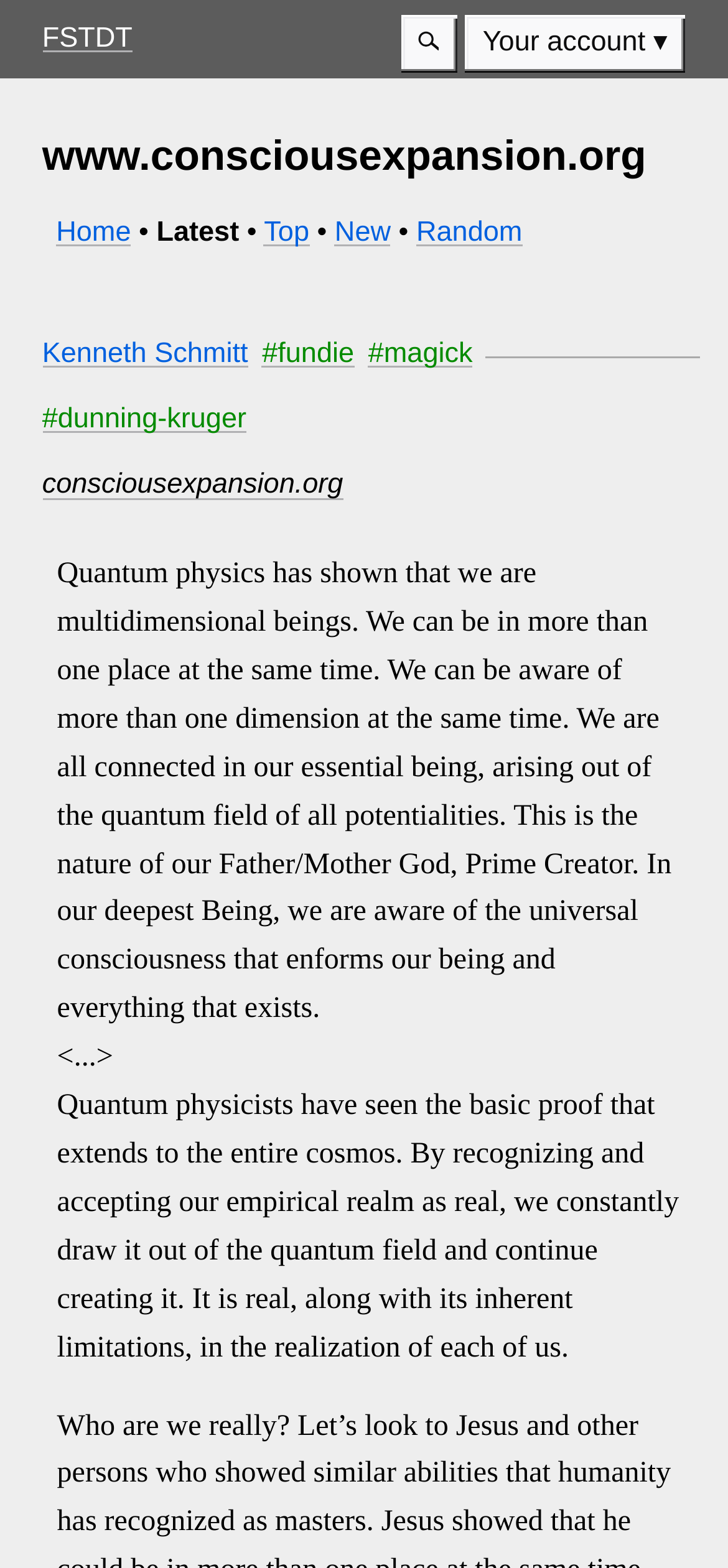Look at the image and give a detailed response to the following question: What type of account is mentioned?

I inferred the type of account mentioned by the menu item 'Your account ▾', which suggests that it is a user account related to the website.